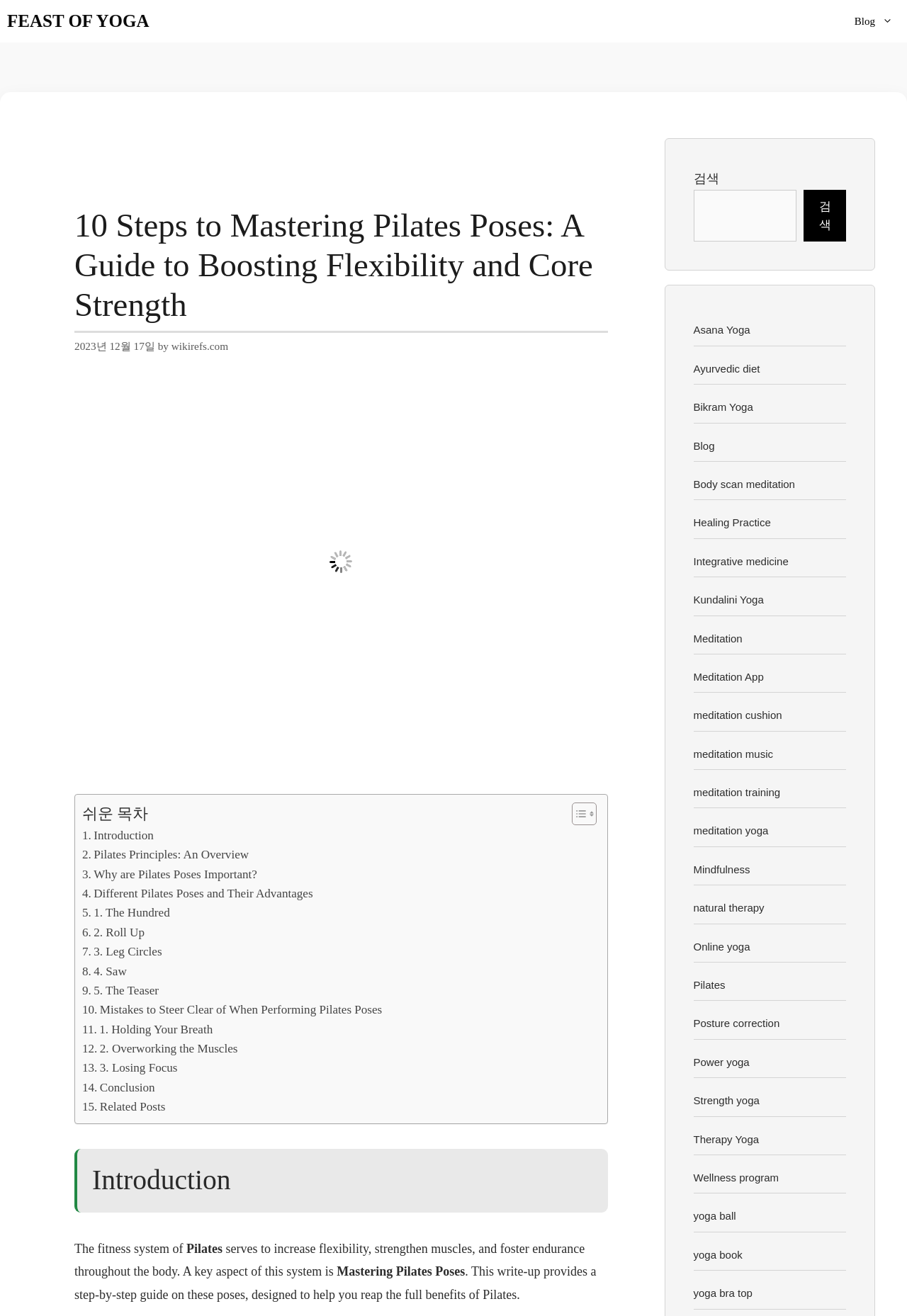Please identify the bounding box coordinates of the clickable area that will fulfill the following instruction: "Toggle the table of content". The coordinates should be in the format of four float numbers between 0 and 1, i.e., [left, top, right, bottom].

[0.618, 0.609, 0.654, 0.628]